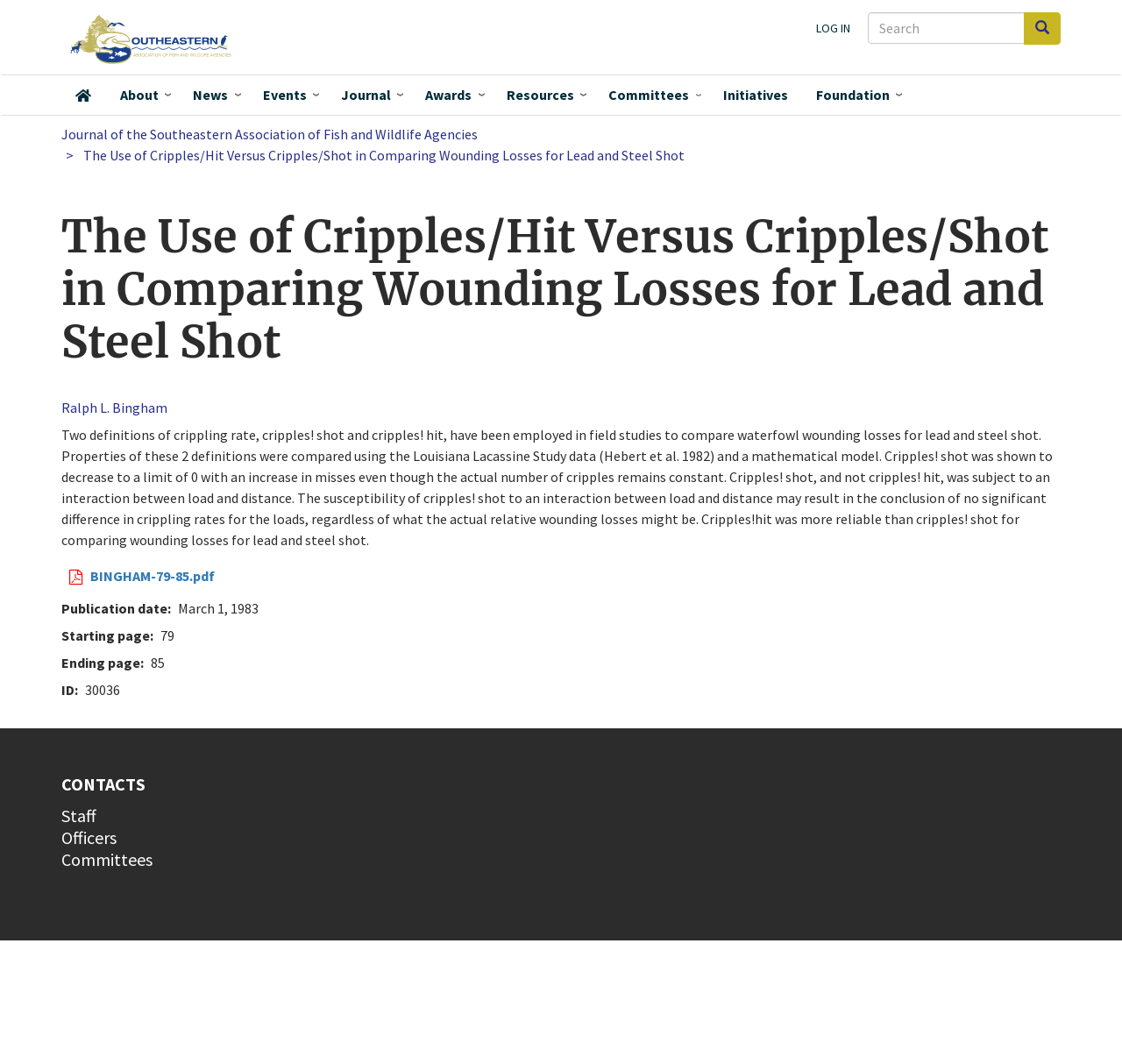What is the title of the journal?
Give a one-word or short-phrase answer derived from the screenshot.

Journal of the Southeastern Association of Fish and Wildlife Agencies